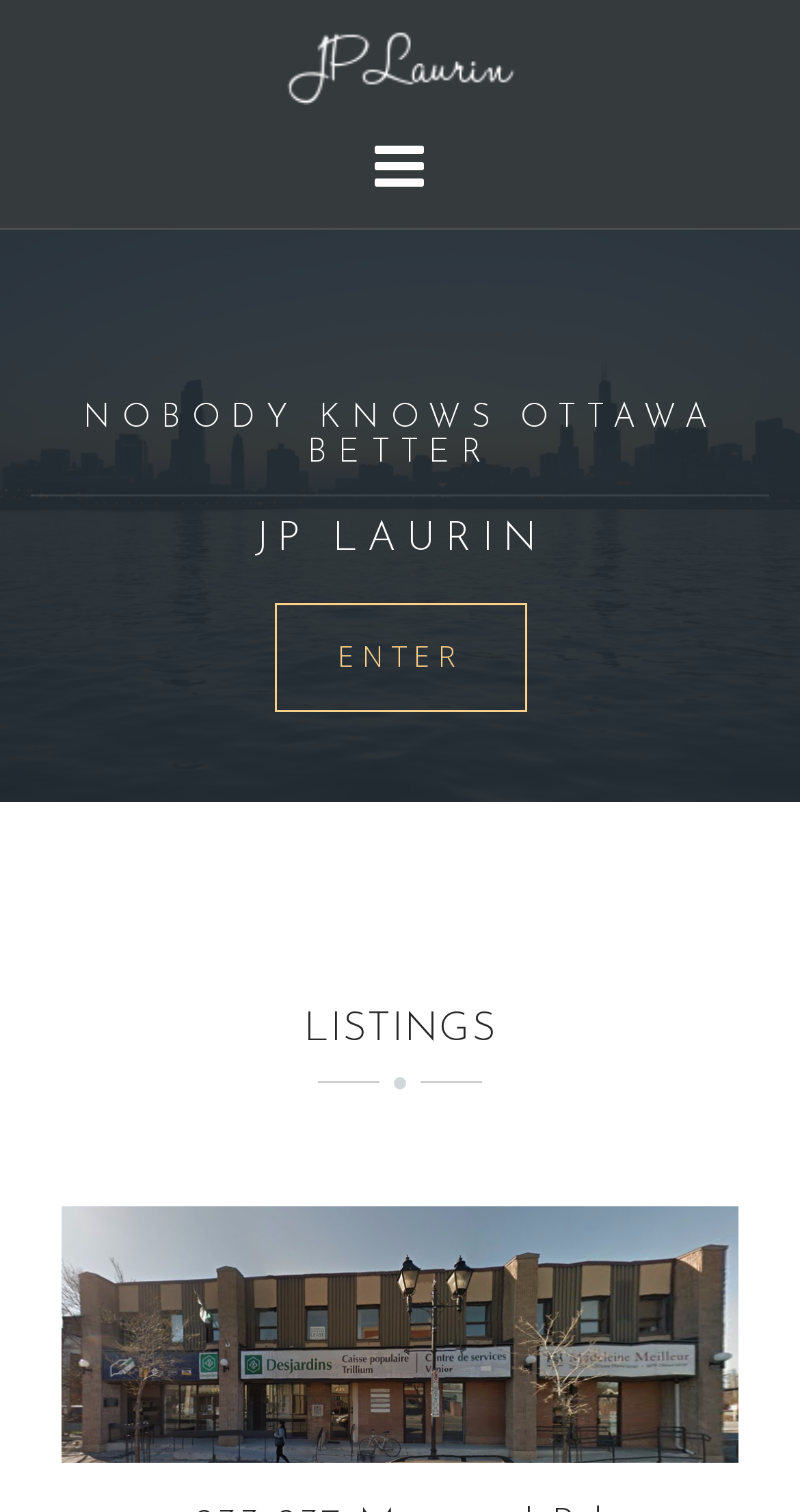Examine the image carefully and respond to the question with a detailed answer: 
What is the purpose of the 'ENTER' button?

The 'ENTER' button is a link element located below the broker's name and slogan, suggesting that its purpose is to allow users to enter the website and access its content.